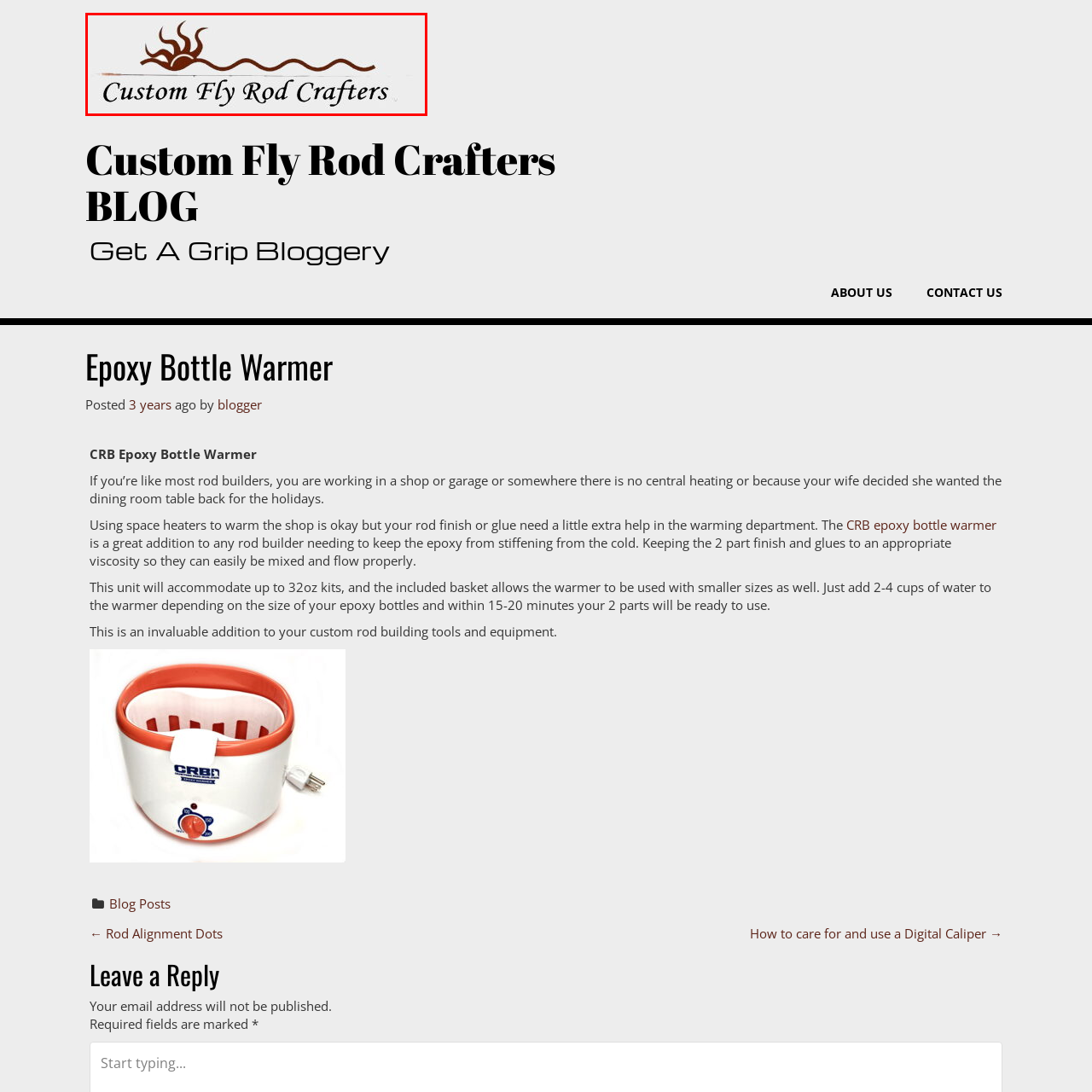Focus on the image within the purple boundary, Who is the target audience of the blog? 
Answer briefly using one word or phrase.

Enthusiasts and professionals